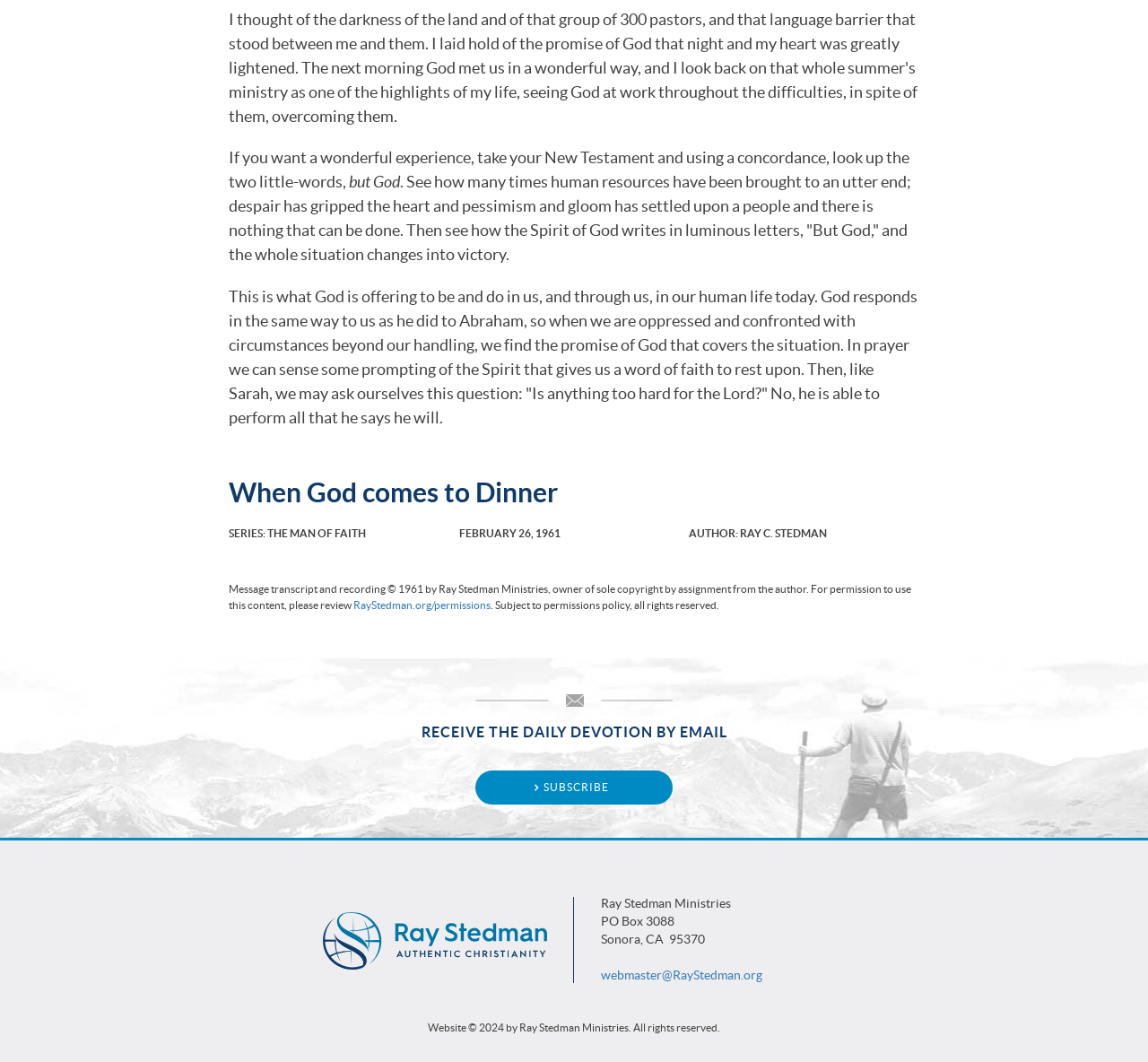Who is the author of the sermon? Using the information from the screenshot, answer with a single word or phrase.

Ray C. Stedman